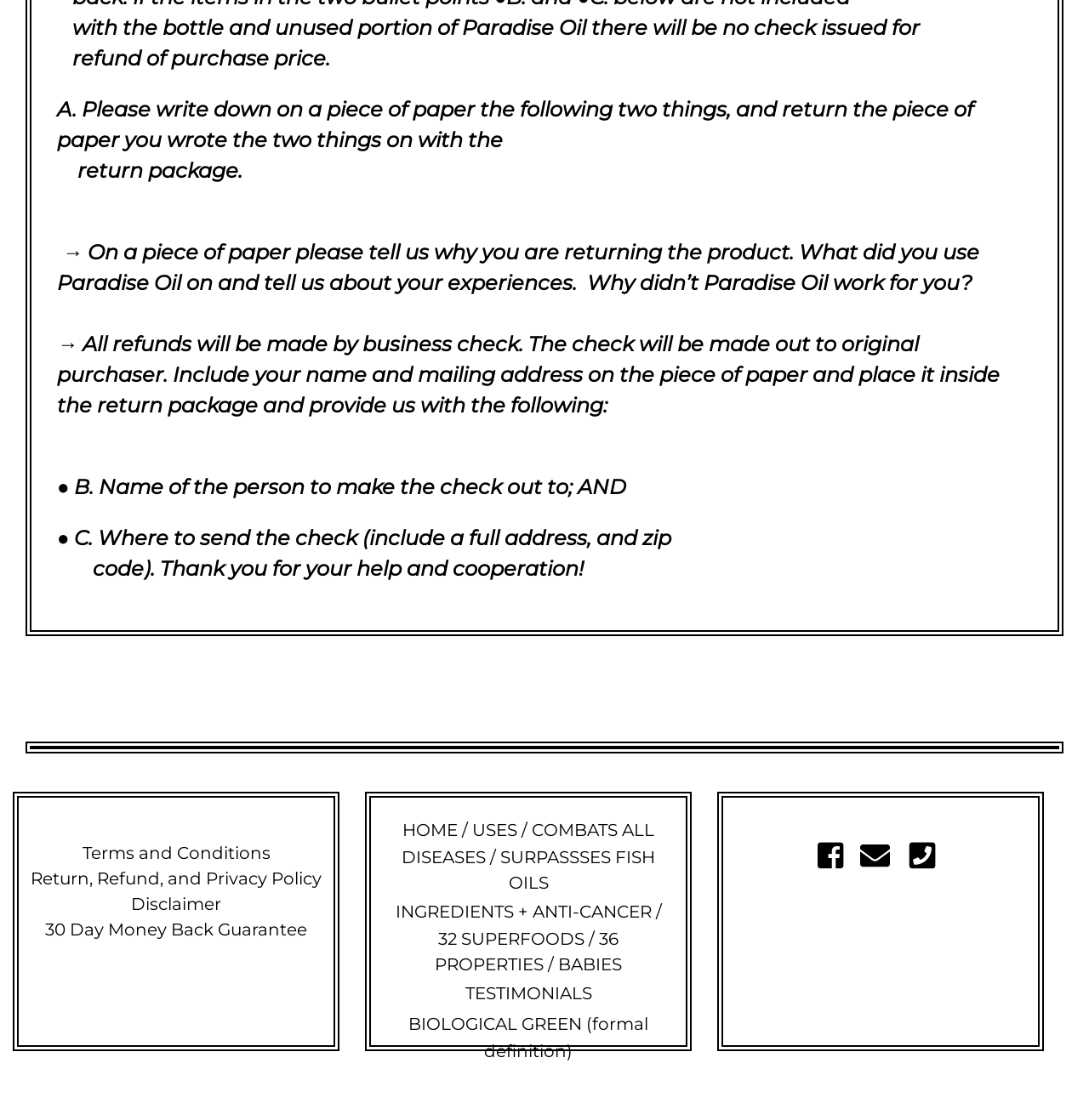How many links are there at the bottom of the webpage?
Please give a detailed and elaborate answer to the question based on the image.

There are six links at the bottom of the webpage, including 'Terms and Conditions', 'Return, Refund, and Privacy Policy', 'Disclaimer', '30 Day Money Back Guarantee', 'HOME / USES / COMBATS ALL DISEASES / SURPASSSES FISH OILS', and 'INGREDIENTS + ANTI-CANCER / 32 SUPERFOODS / 36 PROPERTIES / BABIES'.